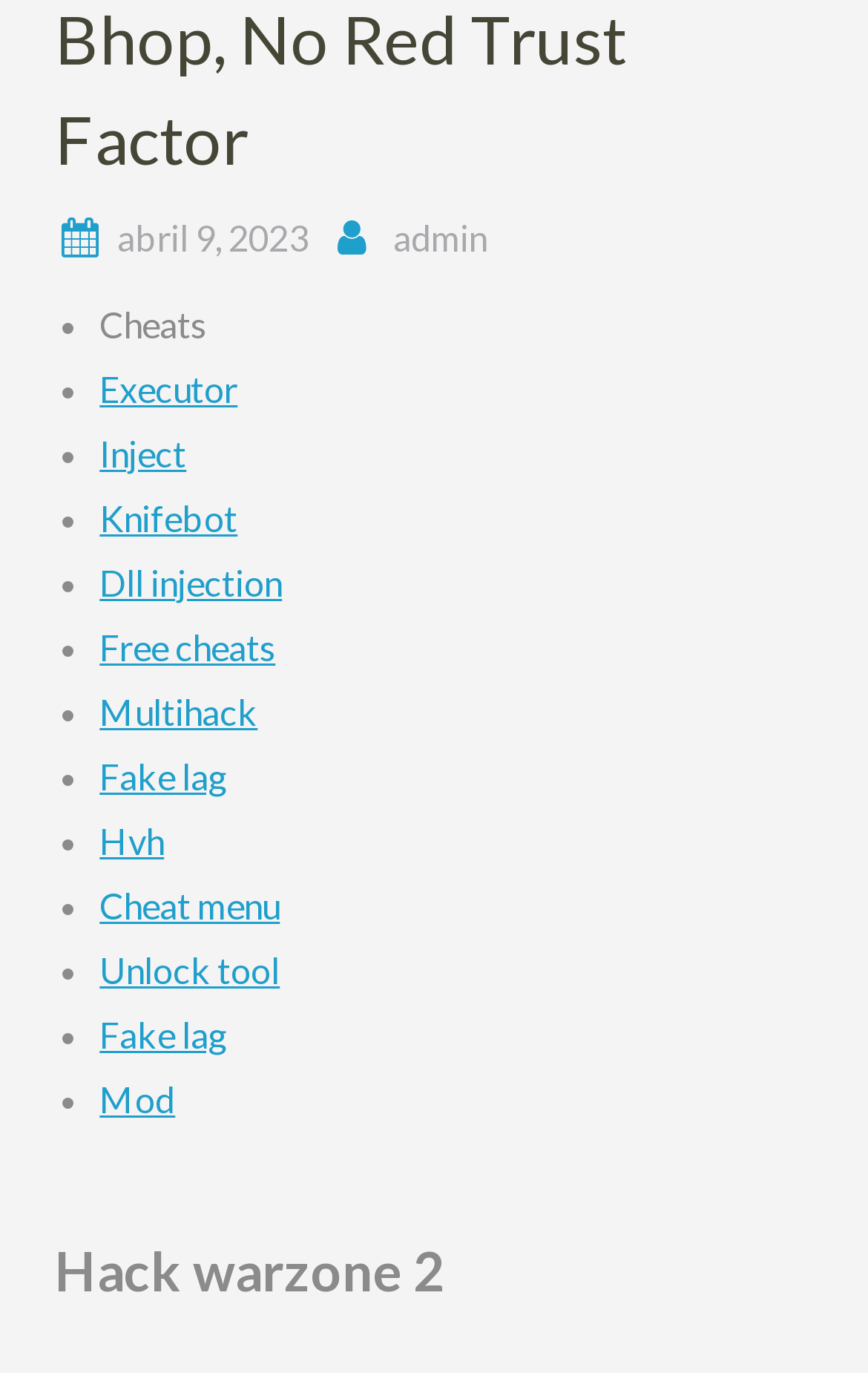Bounding box coordinates are specified in the format (top-left x, top-left y, bottom-right x, bottom-right y). All values are floating point numbers bounded between 0 and 1. Please provide the bounding box coordinate of the region this sentence describes: Knifebot

[0.115, 0.361, 0.274, 0.392]